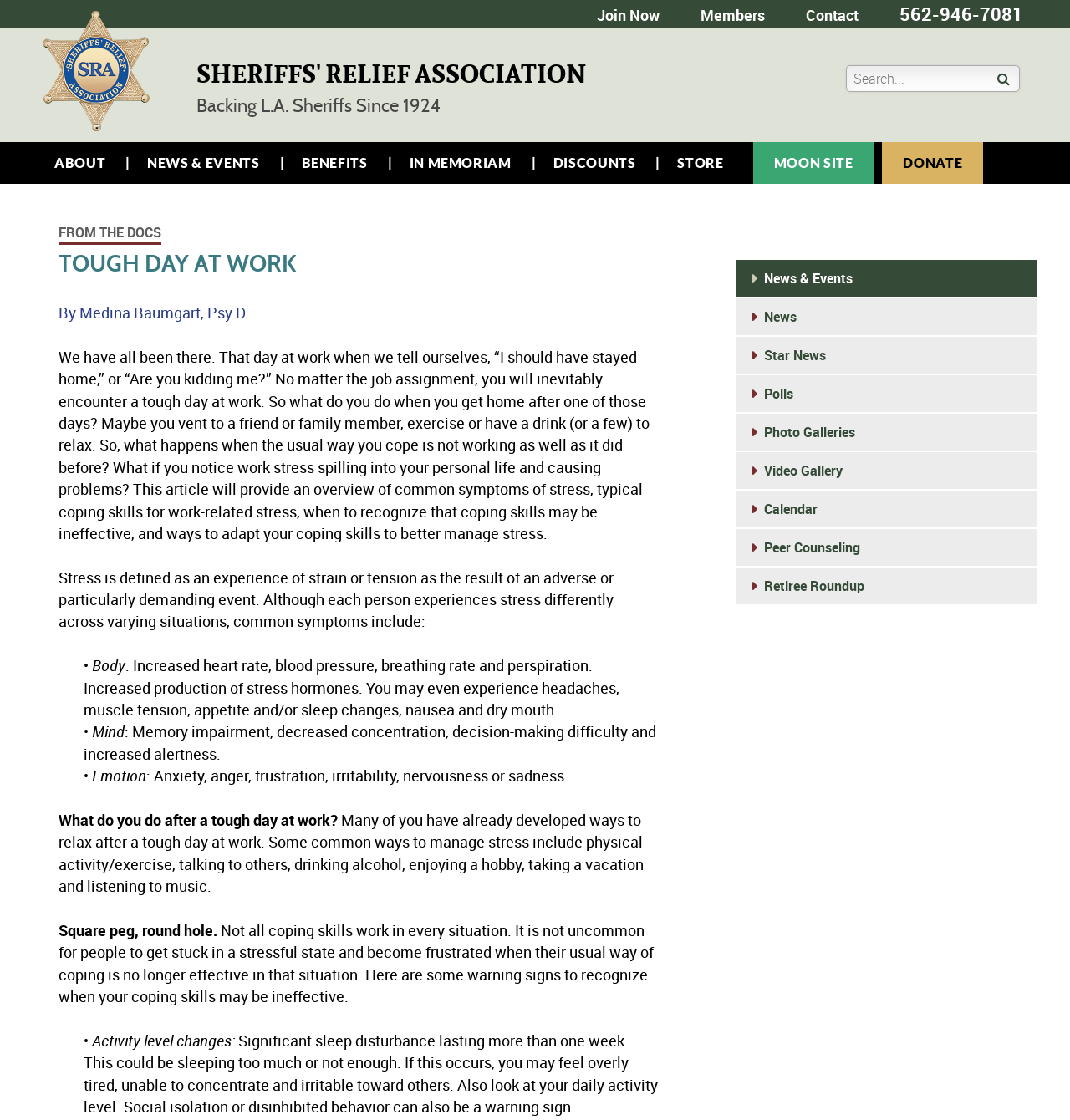Determine the bounding box coordinates for the clickable element to execute this instruction: "Visit the 'NEWS & EVENTS' page". Provide the coordinates as four float numbers between 0 and 1, i.e., [left, top, right, bottom].

[0.118, 0.127, 0.262, 0.164]